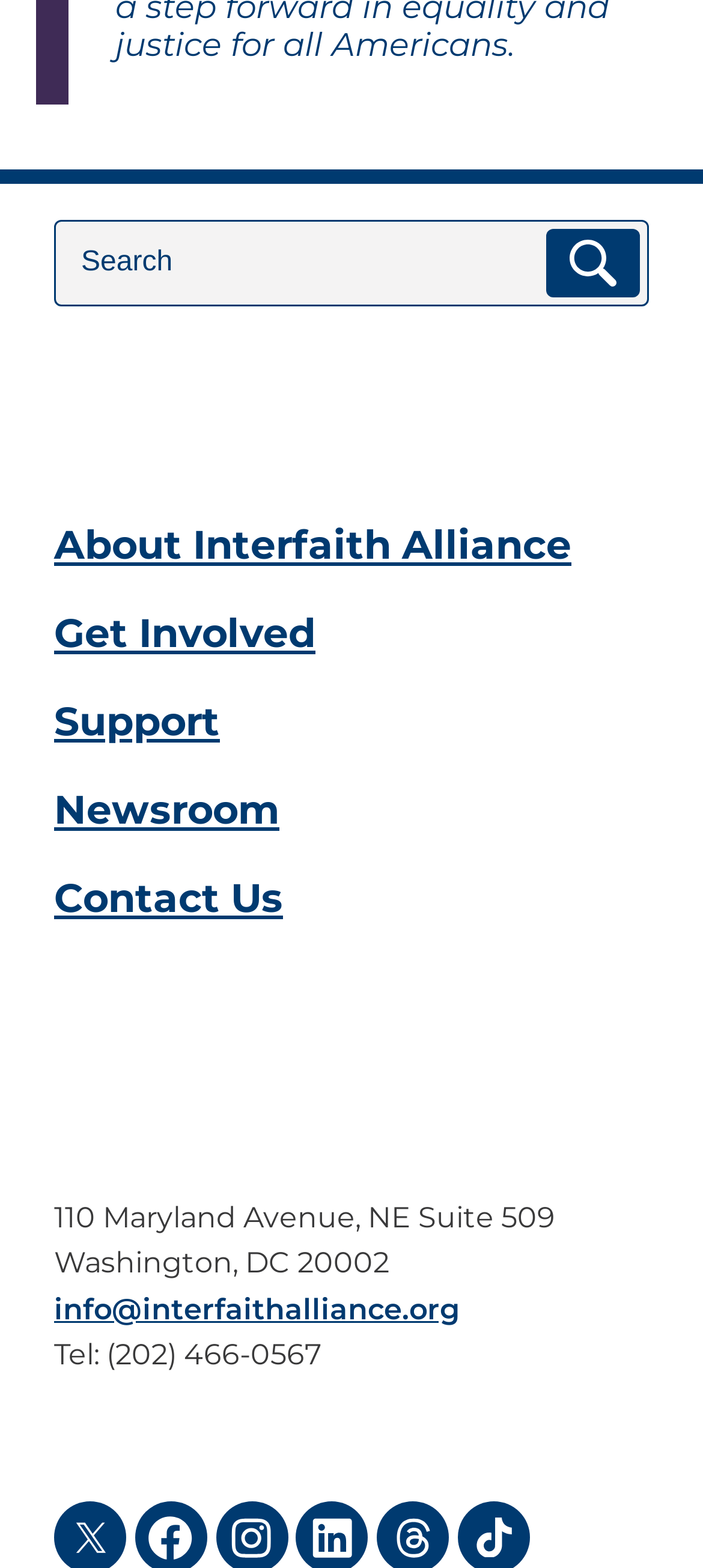Identify the bounding box coordinates of the part that should be clicked to carry out this instruction: "get involved".

[0.077, 0.389, 0.449, 0.42]